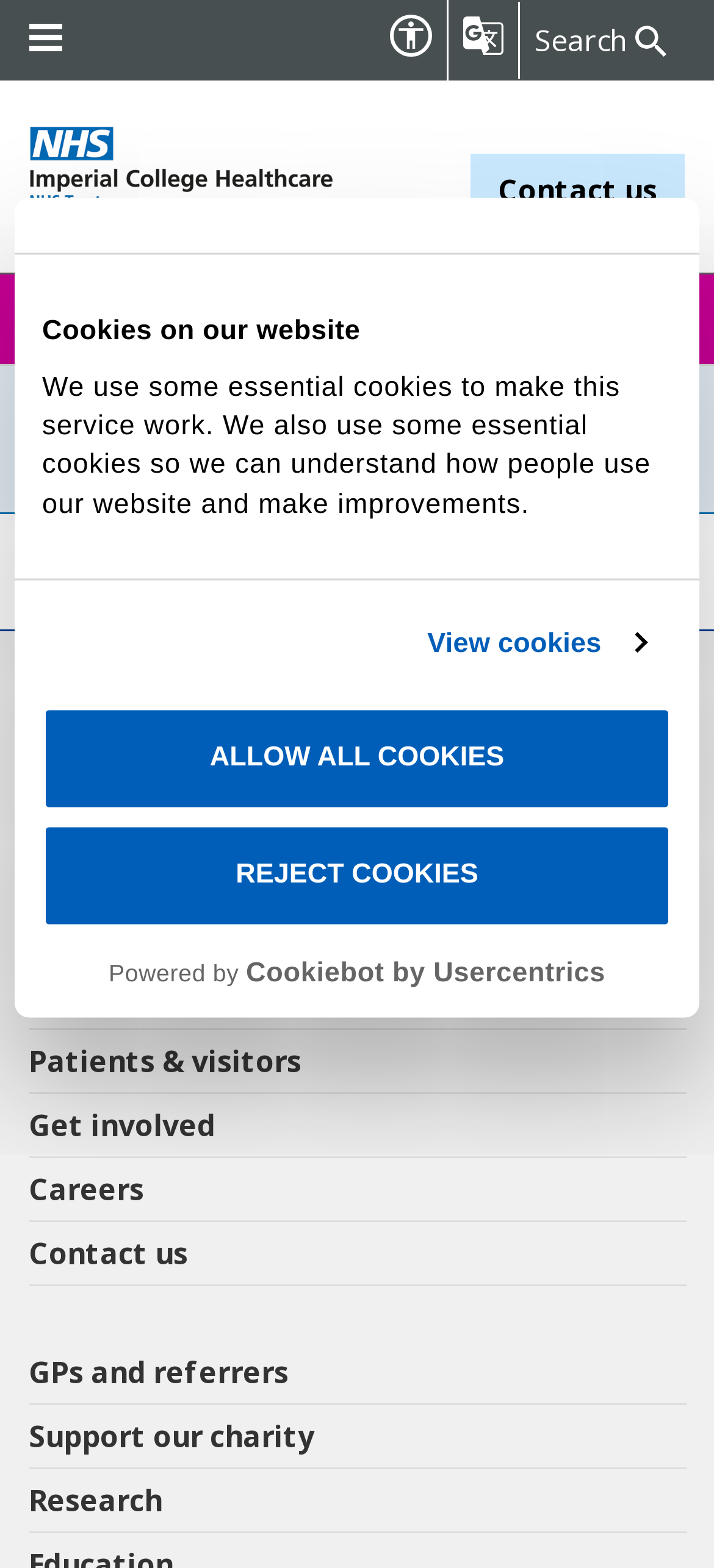Find the bounding box coordinates for the UI element that matches this description: "parent_node: Contact us".

[0.041, 0.081, 0.579, 0.145]